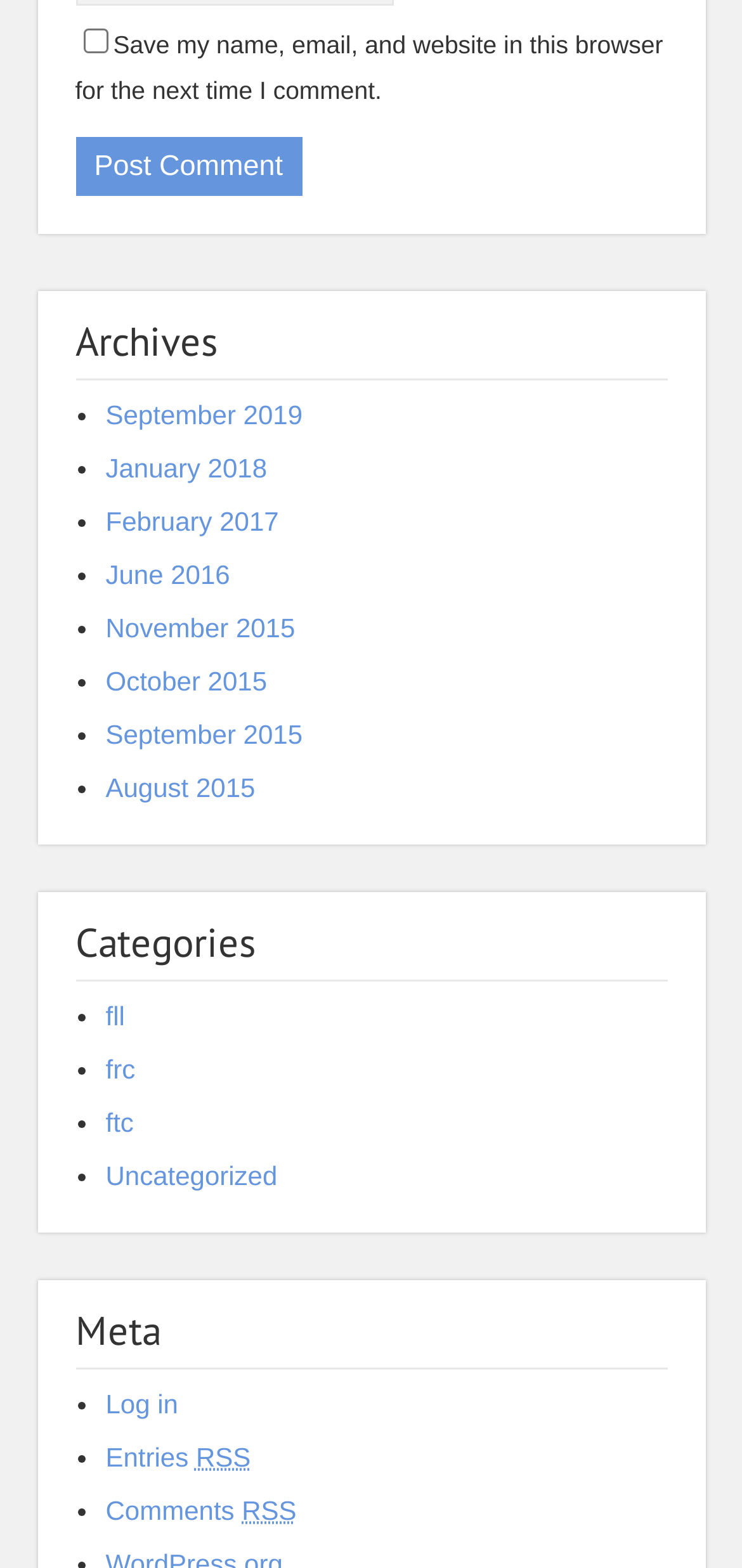Answer succinctly with a single word or phrase:
How many links are there in the Archives section?

7